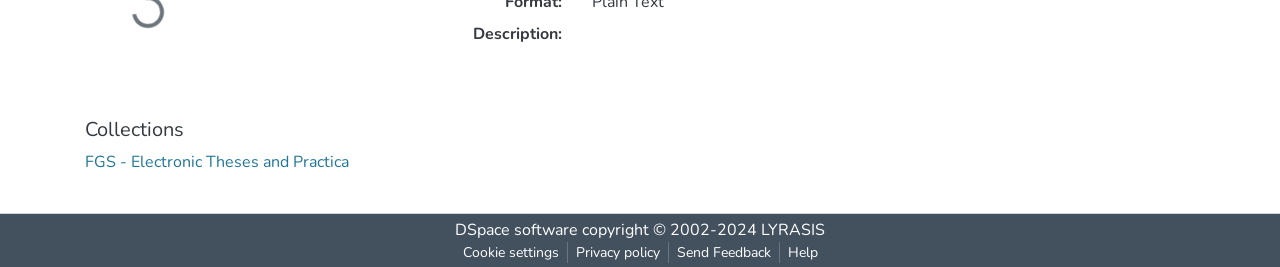Locate the bounding box of the UI element with the following description: "Help".

[0.609, 0.905, 0.645, 0.983]